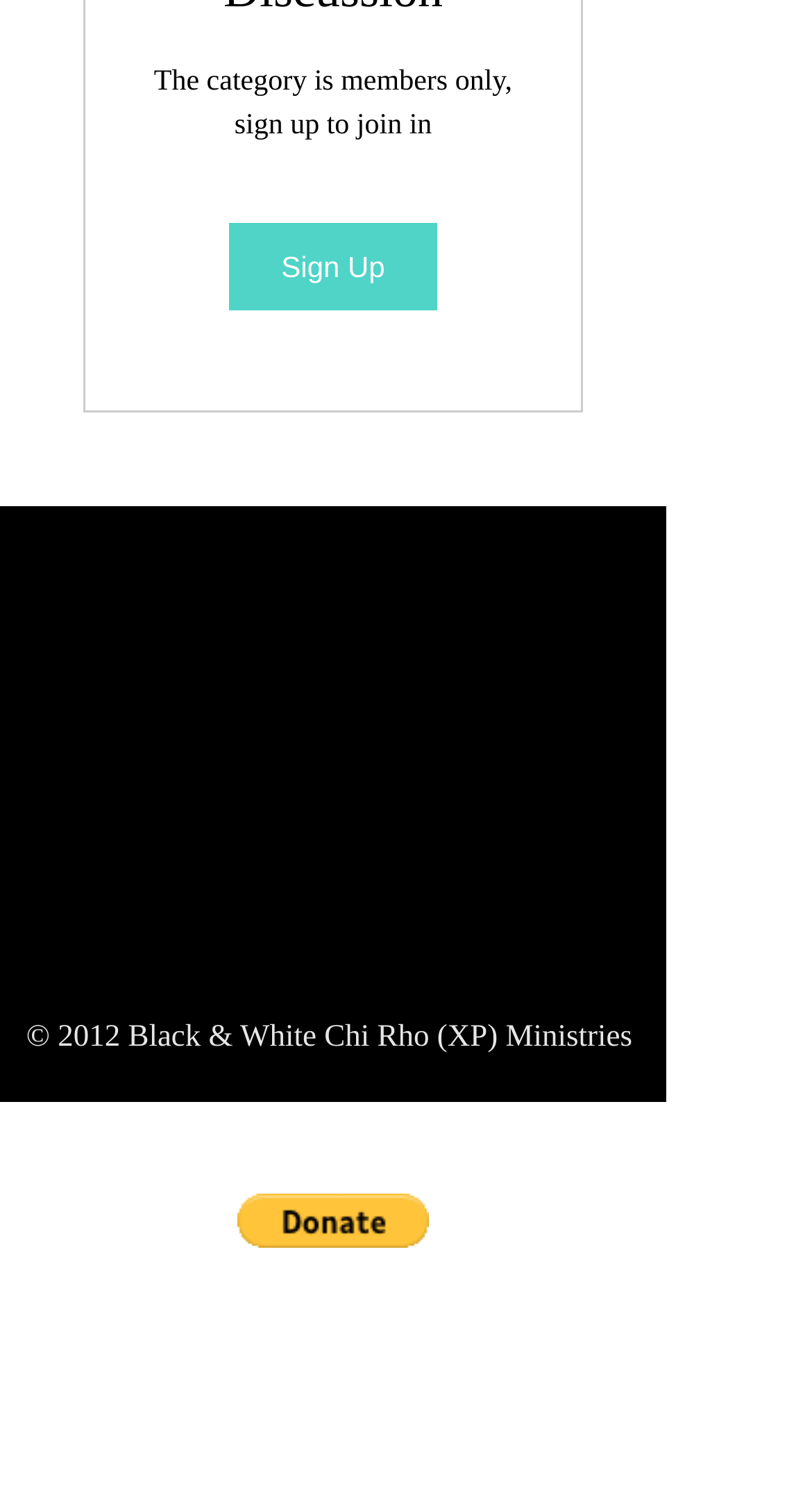Provide your answer in a single word or phrase: 
What is the category type mentioned on the webpage?

Members only